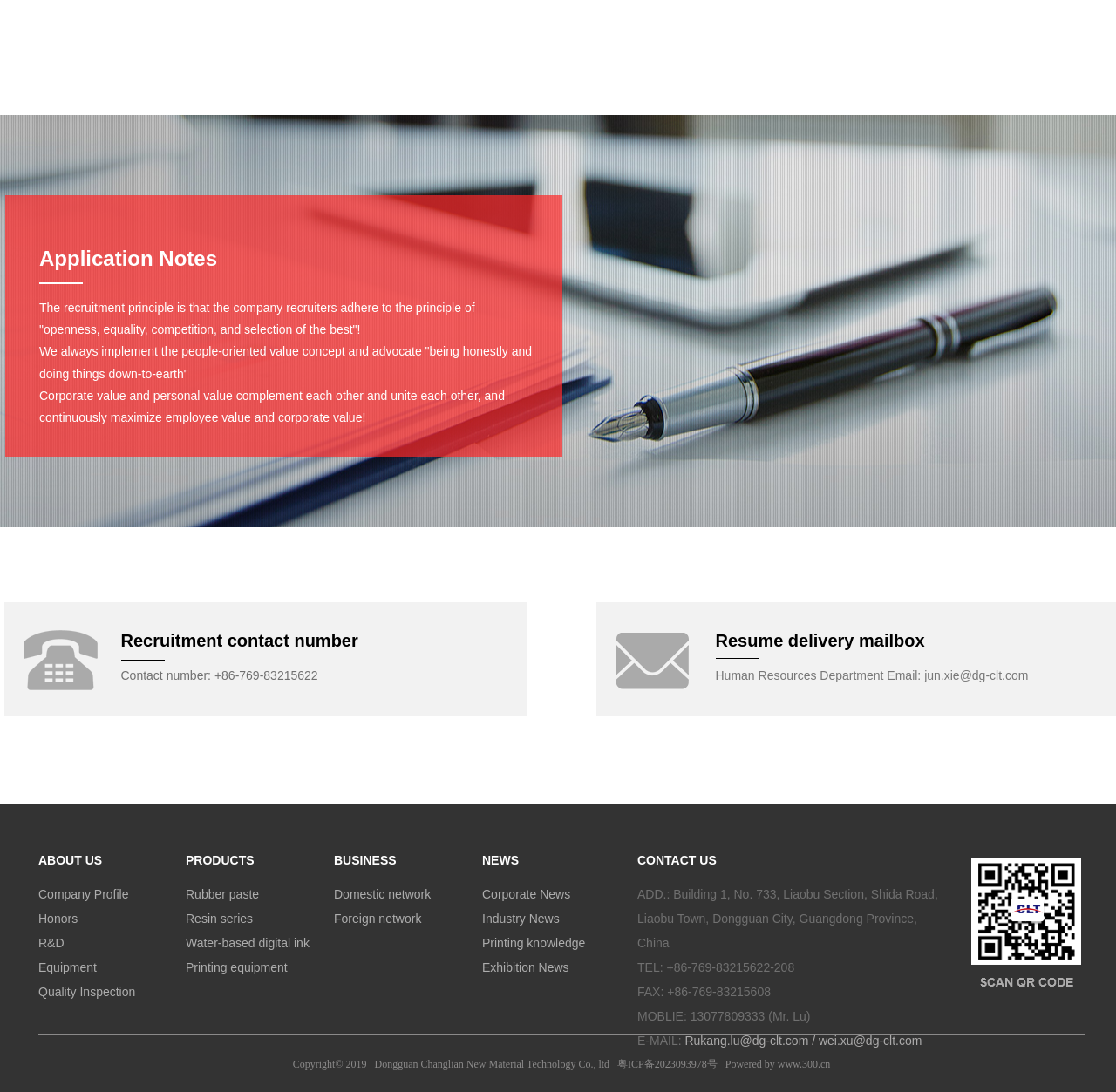What is the phone number for recruitment contact?
Please answer using one word or phrase, based on the screenshot.

+86-769-83215622